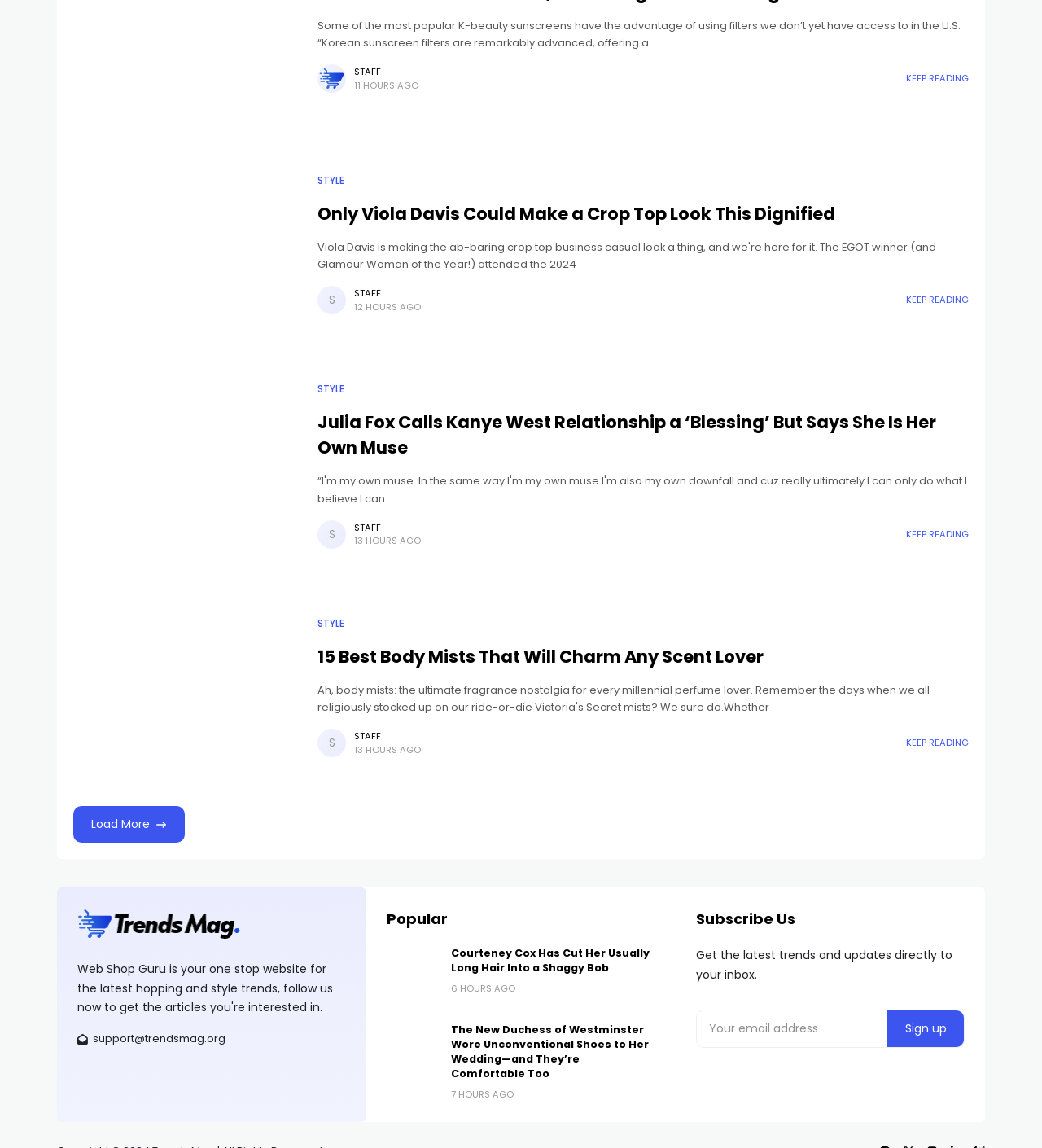Locate the bounding box coordinates of the element you need to click to accomplish the task described by this instruction: "Click on the 'KEEP READING' link".

[0.87, 0.063, 0.93, 0.075]